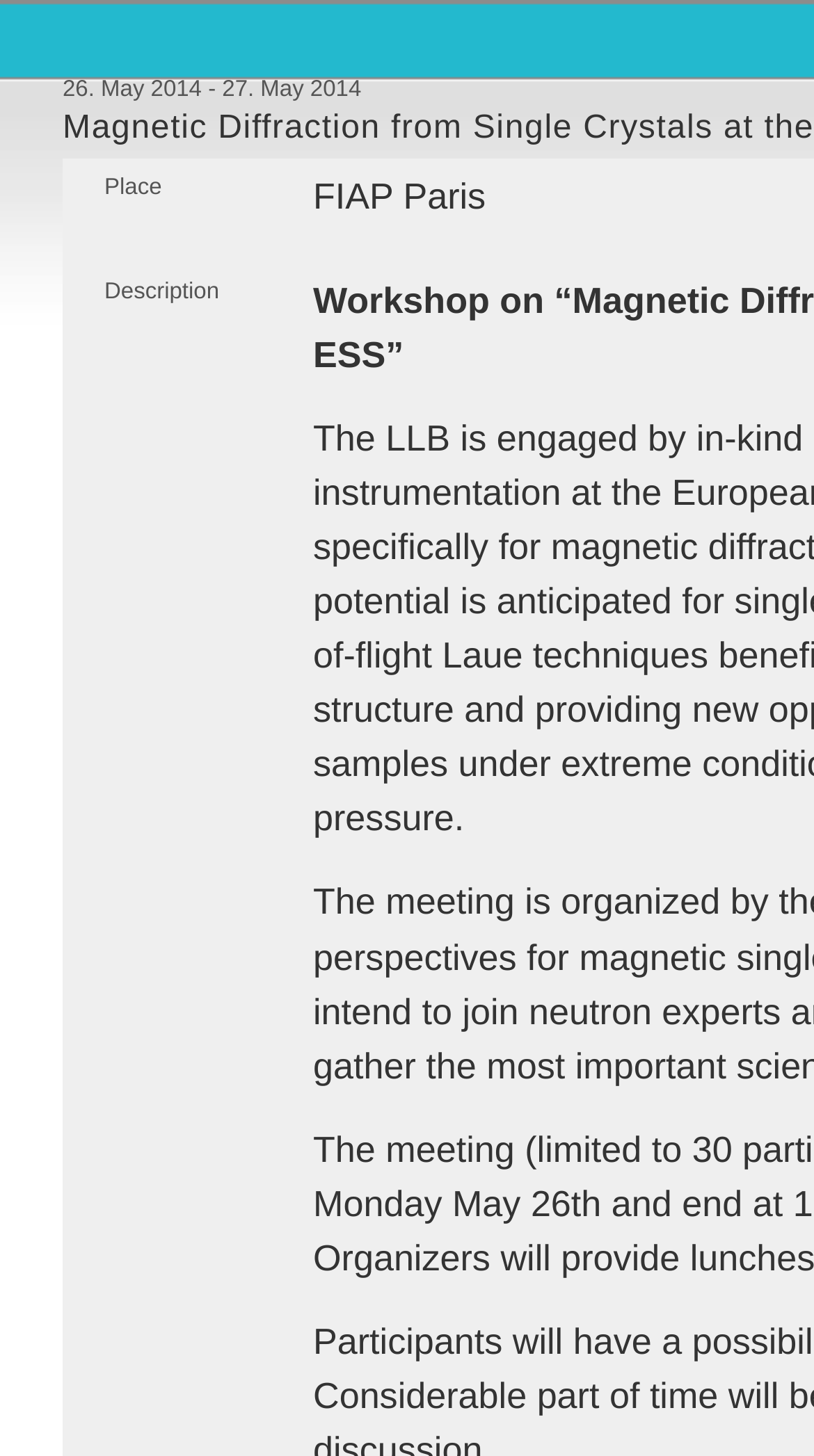Kindly respond to the following question with a single word or a brief phrase: 
What is the date of the event?

26. May 2014 - 27. May 2014